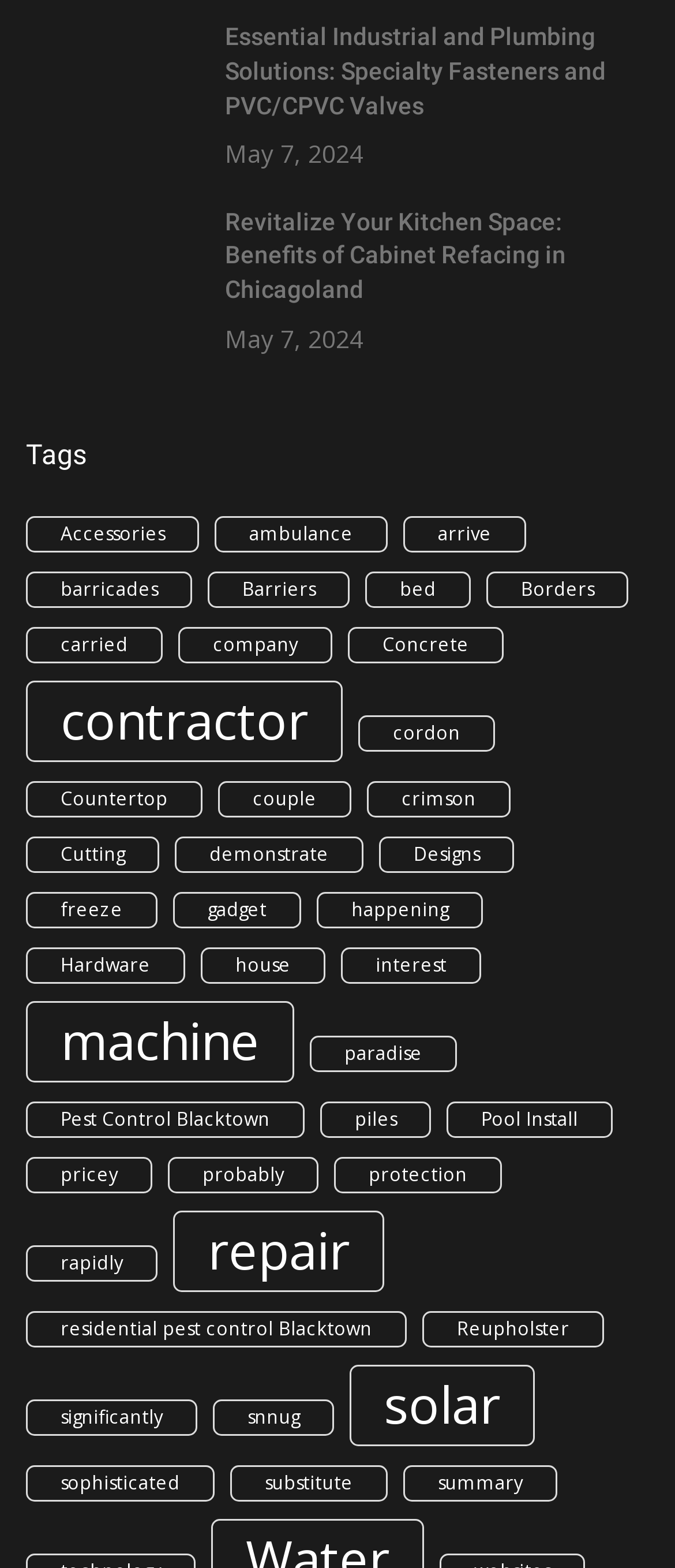Please identify the bounding box coordinates of the clickable area that will fulfill the following instruction: "Click on 'Accessories'". The coordinates should be in the format of four float numbers between 0 and 1, i.e., [left, top, right, bottom].

[0.038, 0.329, 0.295, 0.352]